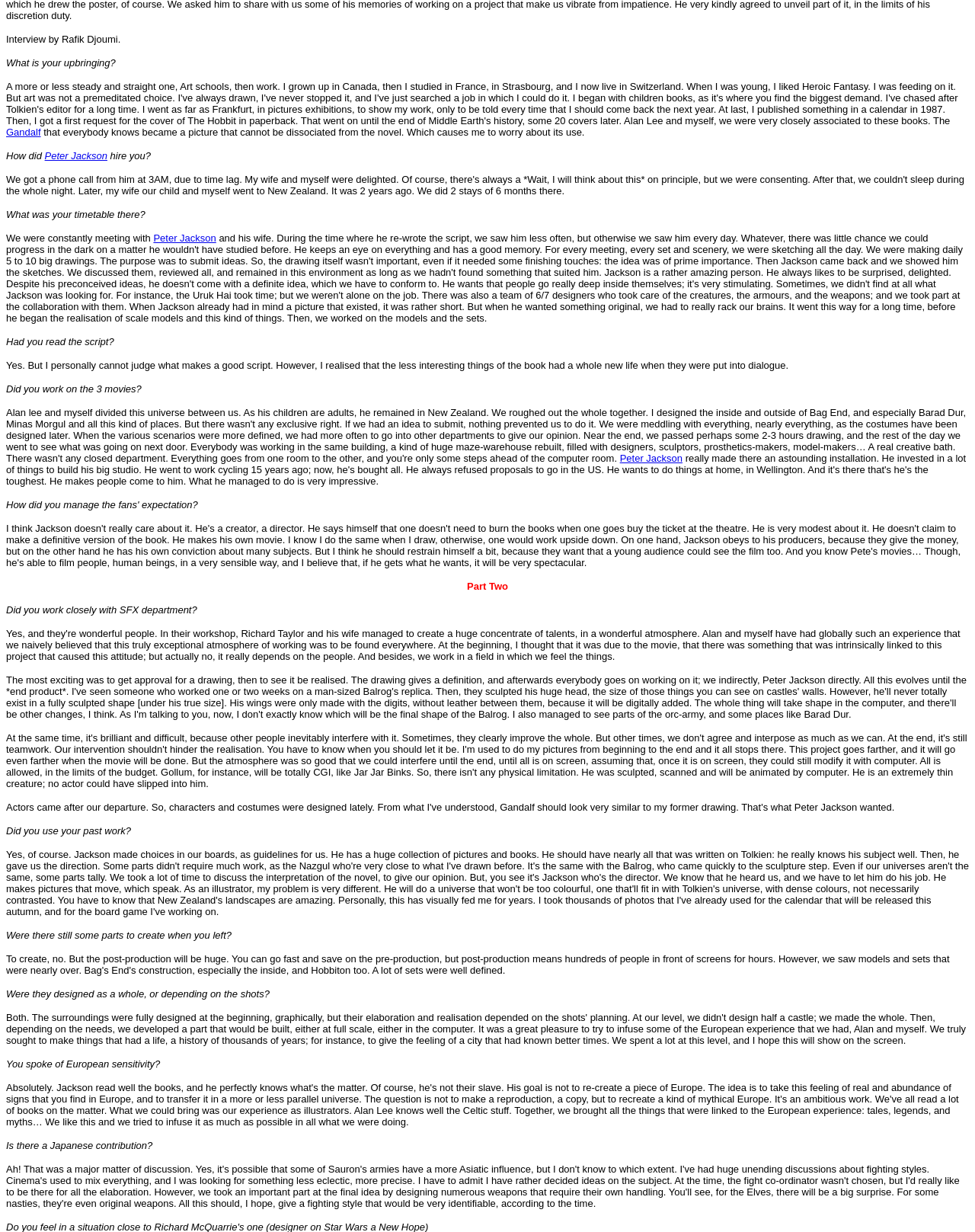Locate the bounding box coordinates for the element described below: "Peter Jackson". The coordinates must be four float values between 0 and 1, formatted as [left, top, right, bottom].

[0.046, 0.122, 0.11, 0.131]